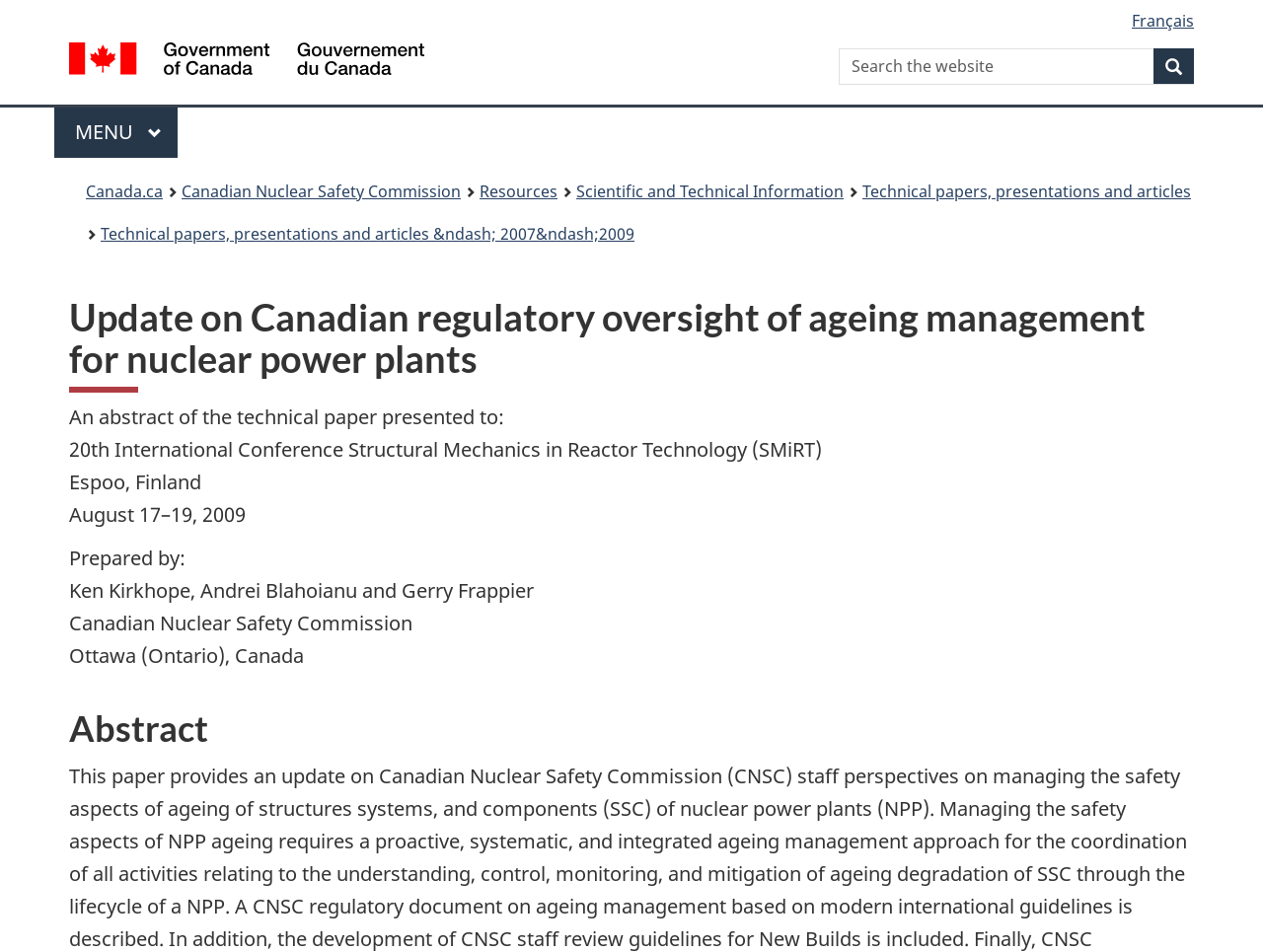Please identify the bounding box coordinates for the region that you need to click to follow this instruction: "Search the website".

[0.664, 0.051, 0.945, 0.089]